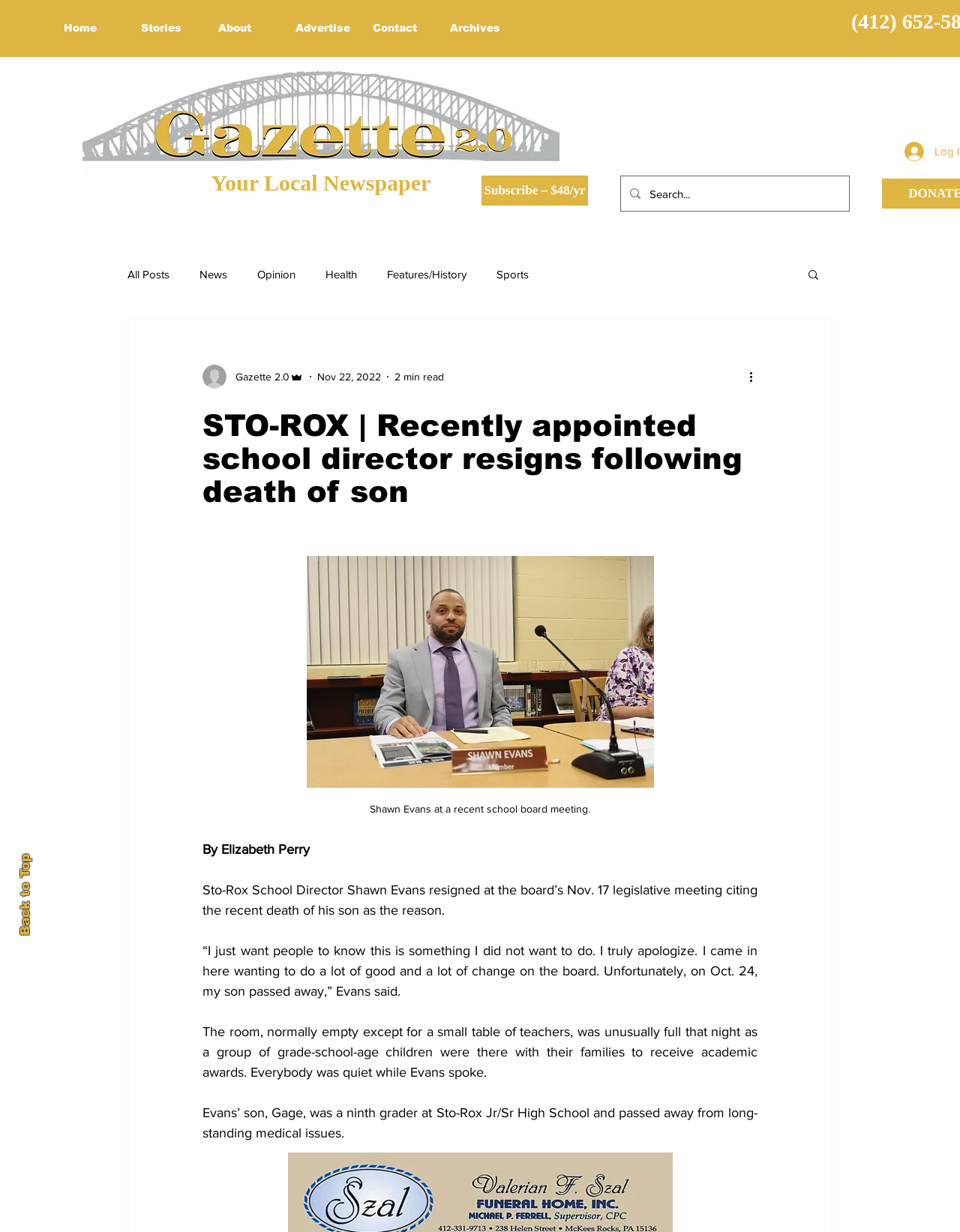Please give a concise answer to this question using a single word or phrase: 
What is the date of the school board meeting where Shawn Evans resigned?

Nov. 17